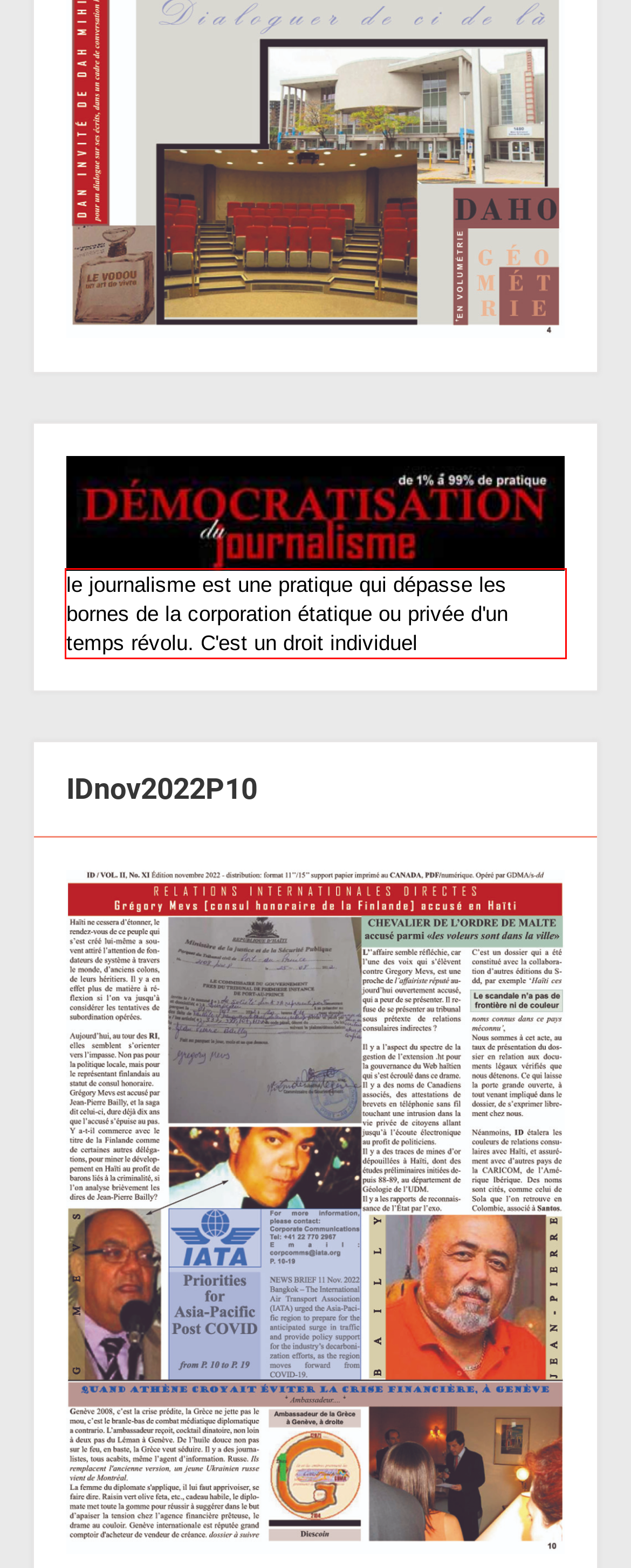Please recognize and transcribe the text located inside the red bounding box in the webpage image.

le journalisme est une pratique qui dépasse les bornes de la corporation étatique ou privée d'un temps révolu. C'est un droit individuel